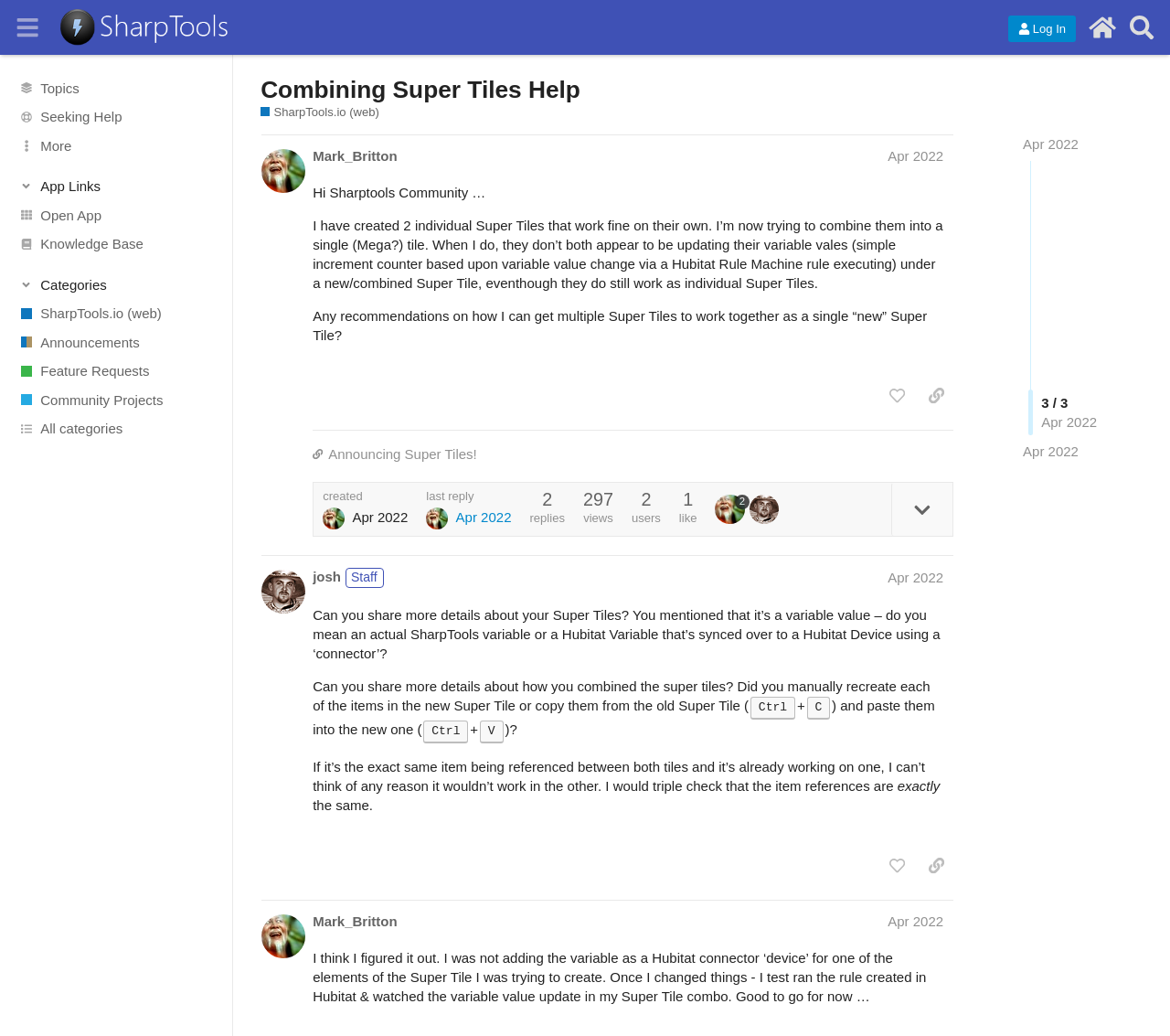What is the topic of the discussion on this webpage? Please answer the question using a single word or phrase based on the image.

Combining Super Tiles